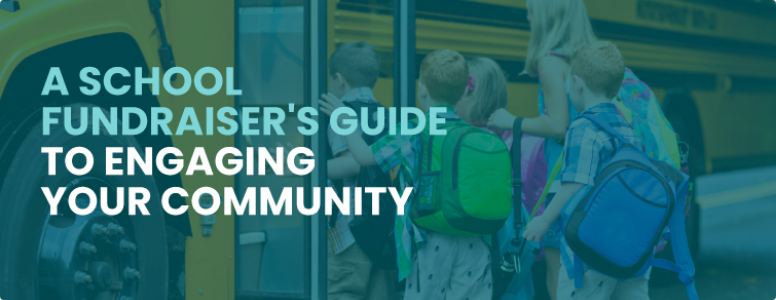Use a single word or phrase to answer the question: 
What is the color of the text 'A School Fundraiser's Guide'?

Blue-green